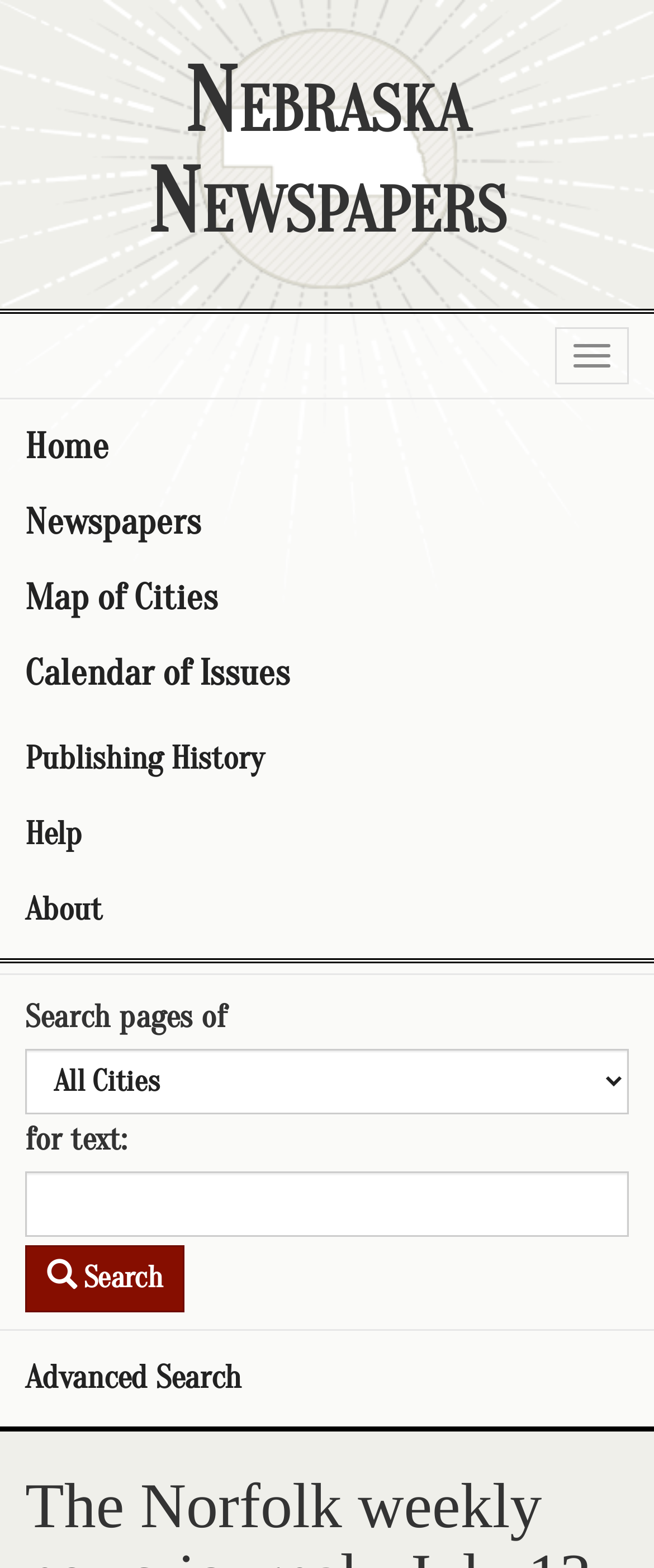What is the name of the newspaper on this page?
Based on the visual information, provide a detailed and comprehensive answer.

I found the answer by looking at the topmost heading element on the page, which says 'The Norfolk weekly news-journal. (Norfolk, Neb.) 1900-19??, July 12, 1907, Page 8, Image 8 « Nebraska Newspapers'.